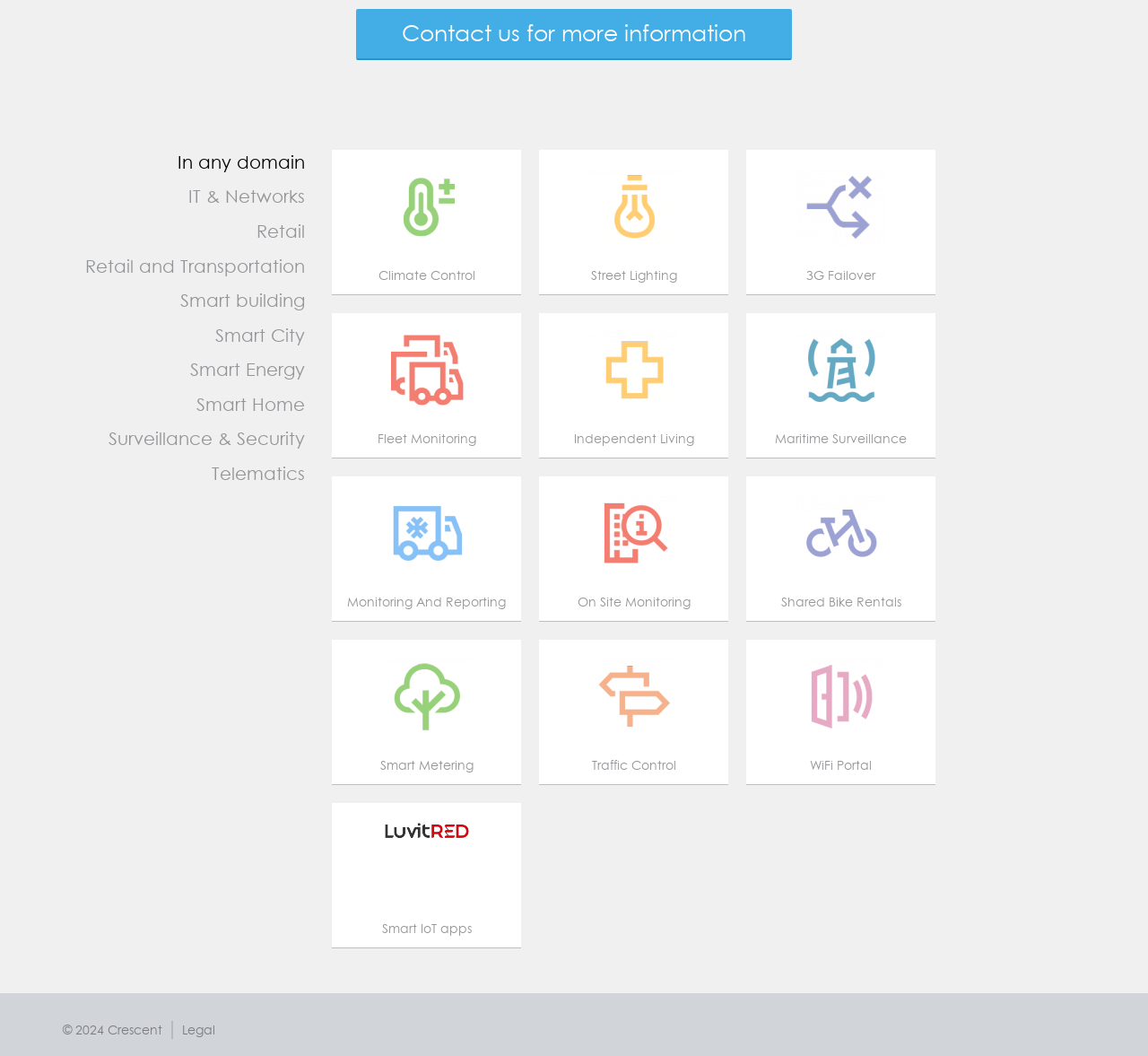Please respond in a single word or phrase: 
What is the domain mentioned in the second link?

IT & Networks